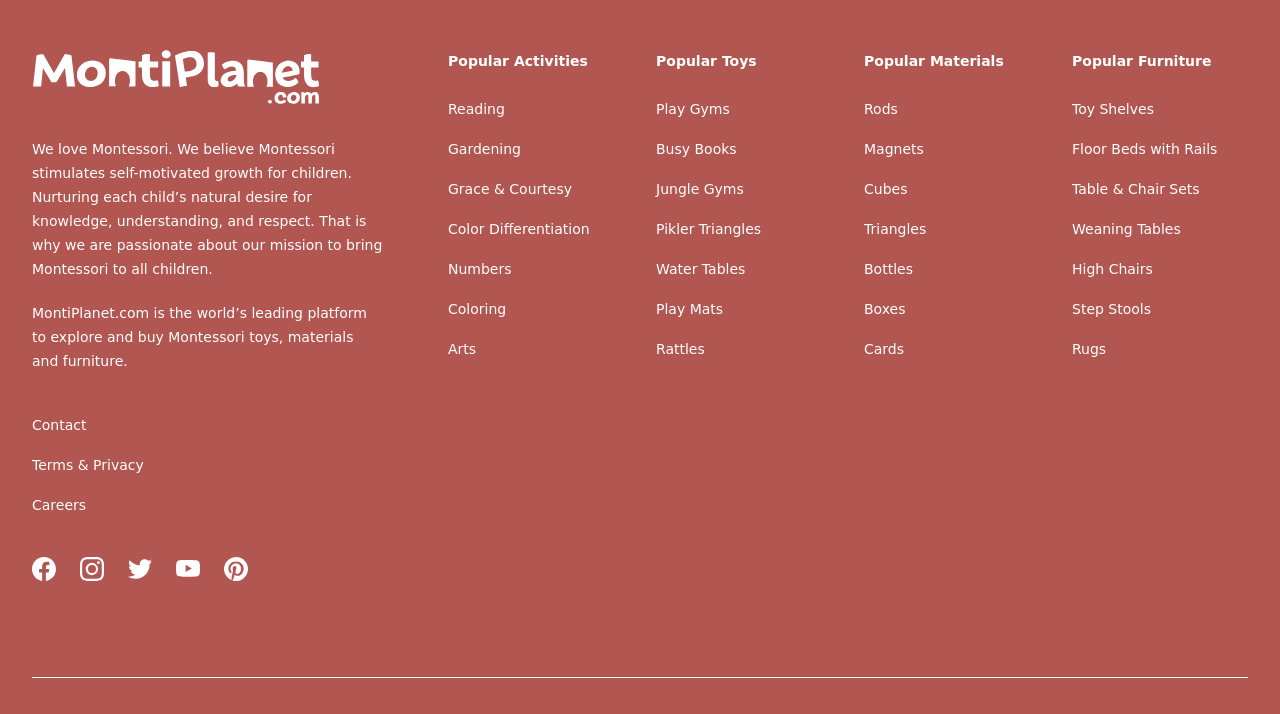Determine the bounding box coordinates for the area that needs to be clicked to fulfill this task: "Visit the Facebook page". The coordinates must be given as four float numbers between 0 and 1, i.e., [left, top, right, bottom].

[0.025, 0.78, 0.044, 0.814]